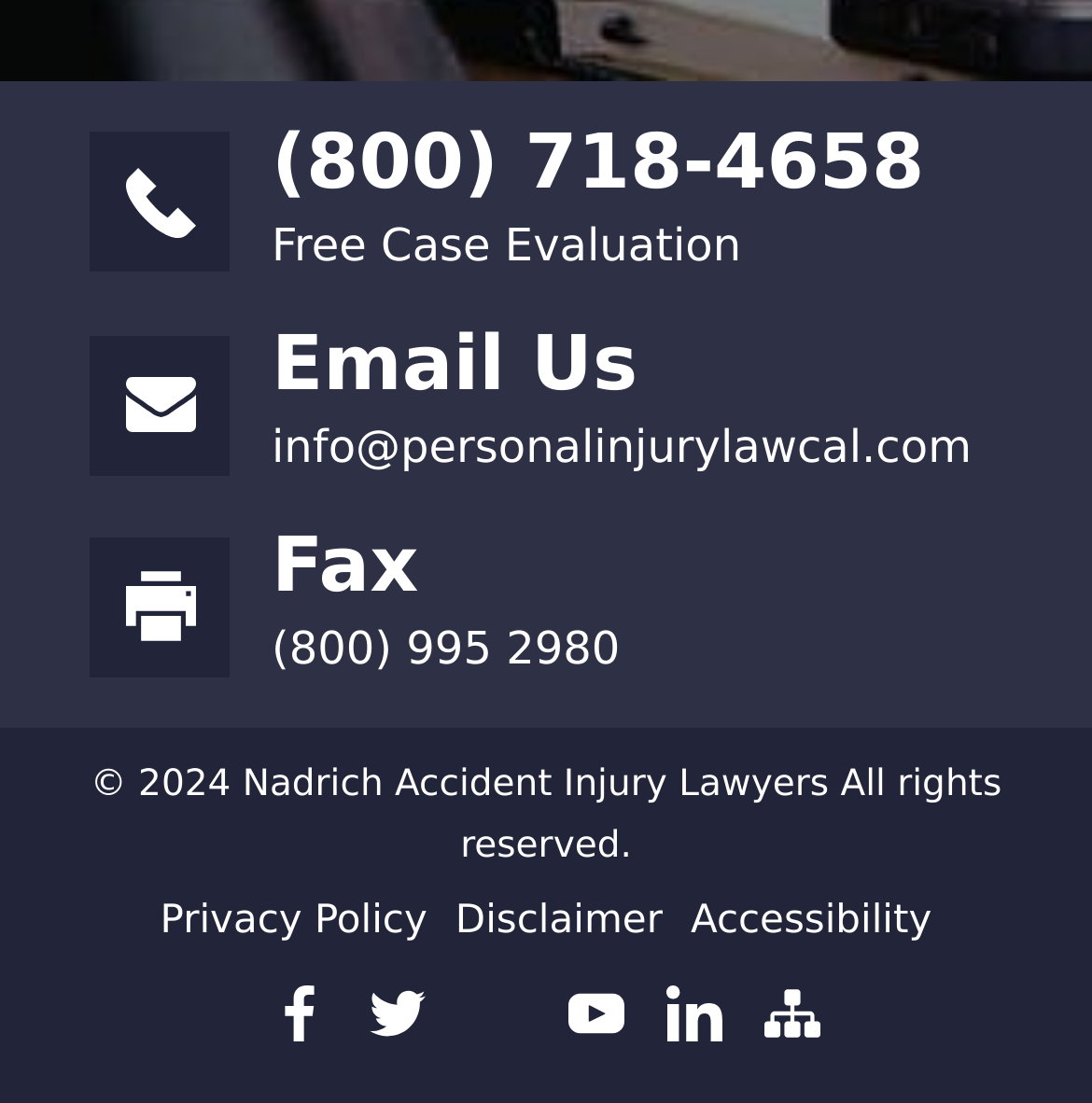What is the email address to contact for a free case evaluation?
Respond to the question with a well-detailed and thorough answer.

I found the email address by looking at the link element with the text 'info@personalinjurylawcal.com' which is located next to the 'Email Us' static text.